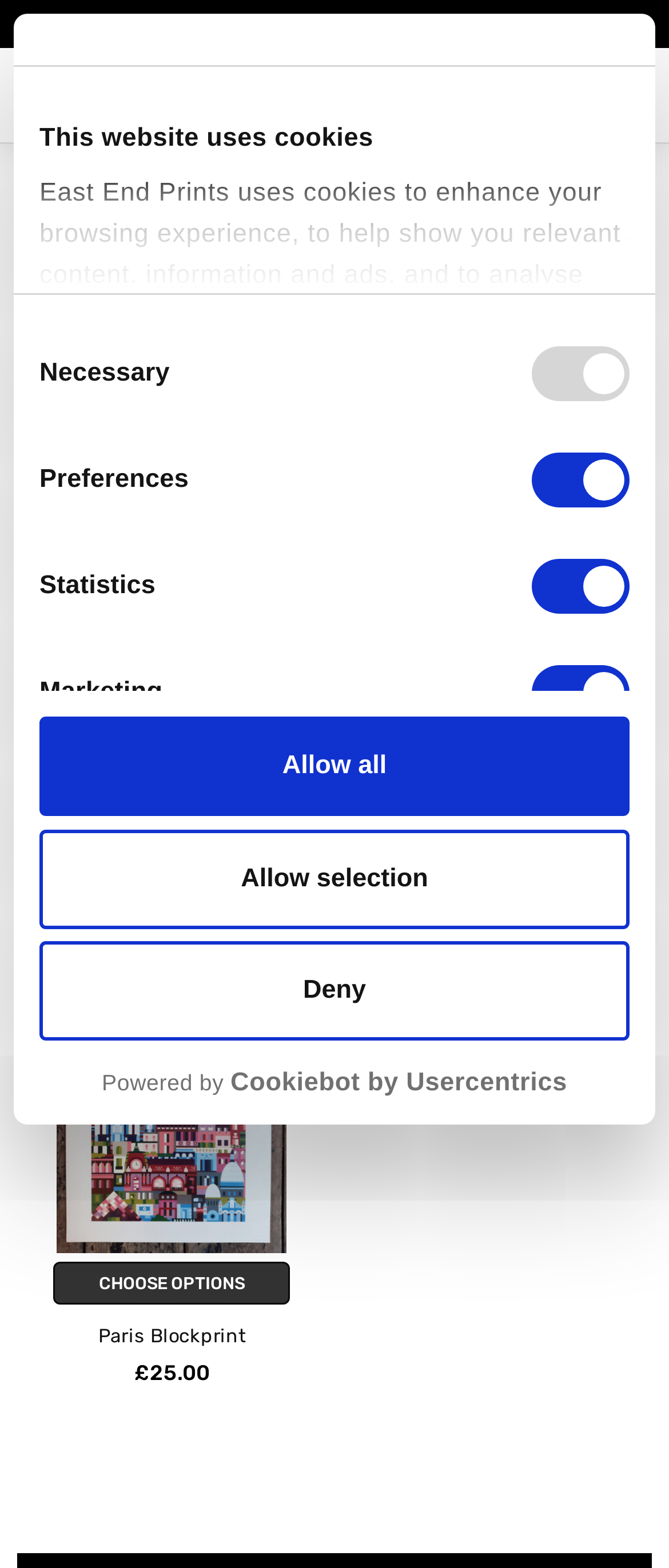Find the bounding box coordinates for the HTML element described in this sentence: "Deny". Provide the coordinates as four float numbers between 0 and 1, in the format [left, top, right, bottom].

[0.059, 0.6, 0.941, 0.664]